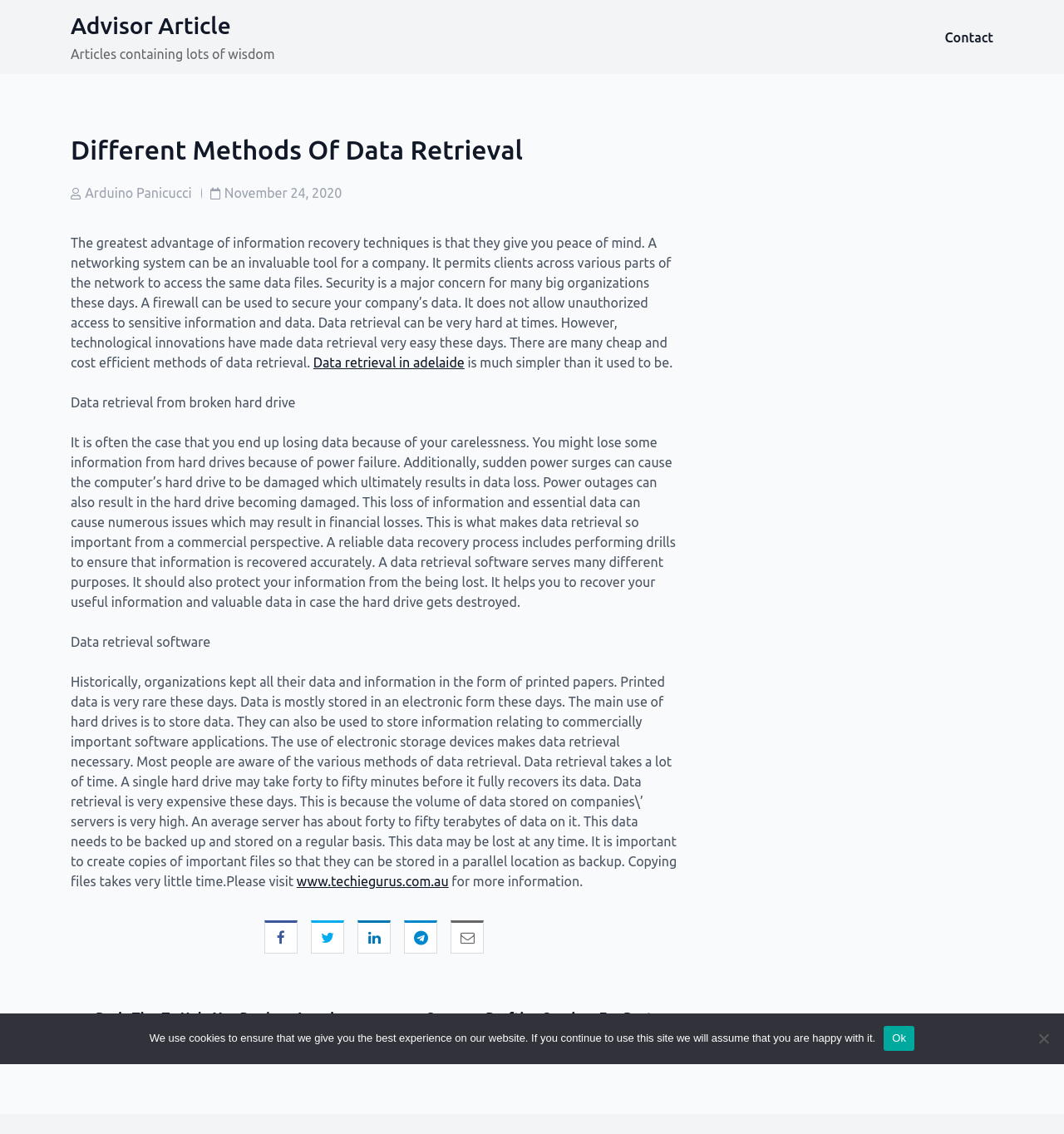Provide a short, one-word or phrase answer to the question below:
What is the website suggested for more information?

www.techiegurus.com.au